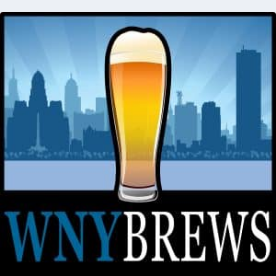Respond concisely with one word or phrase to the following query:
What is the backdrop of the logo?

Buffalo skyline